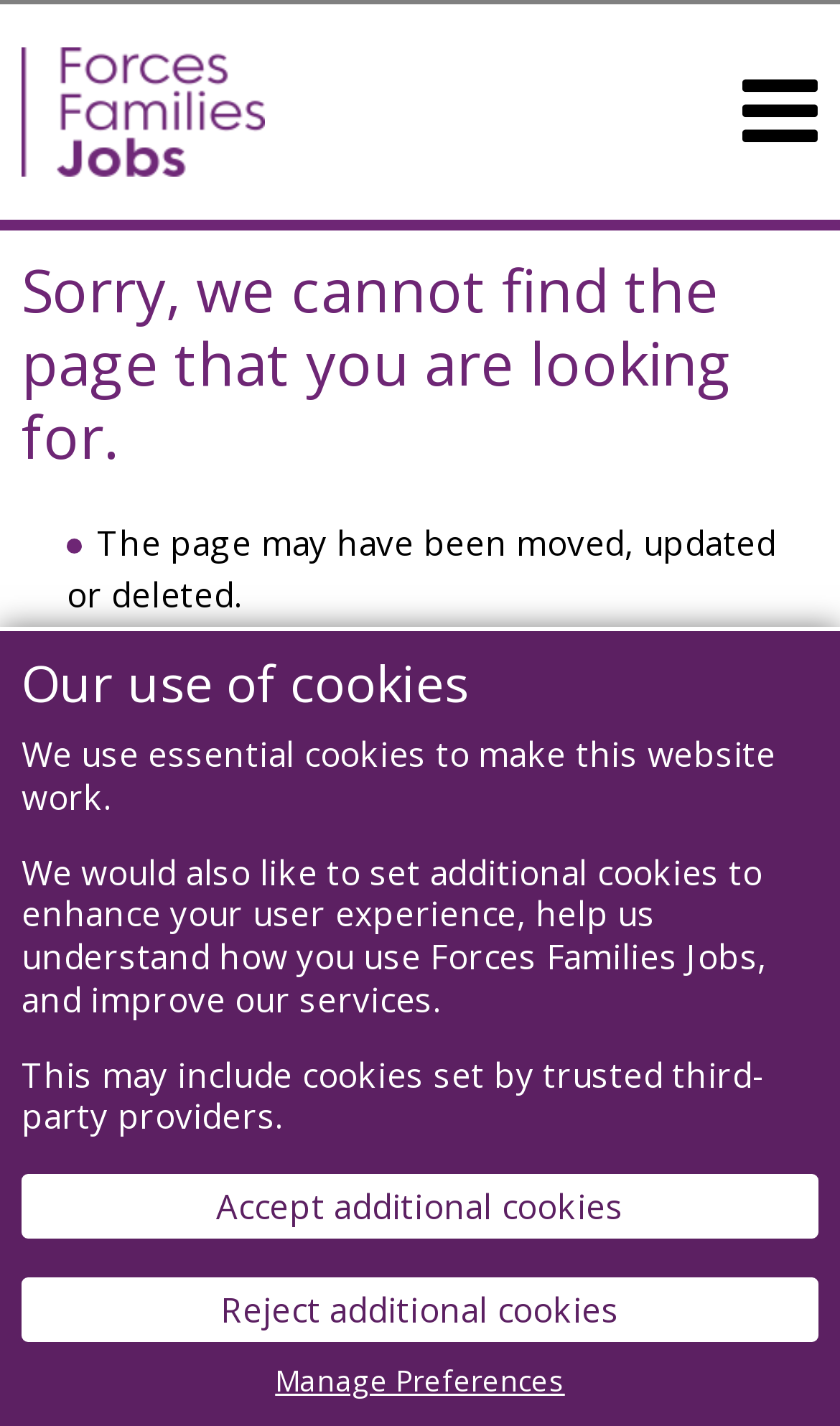Answer the following query with a single word or phrase:
What is the current status of the requested page?

Not available